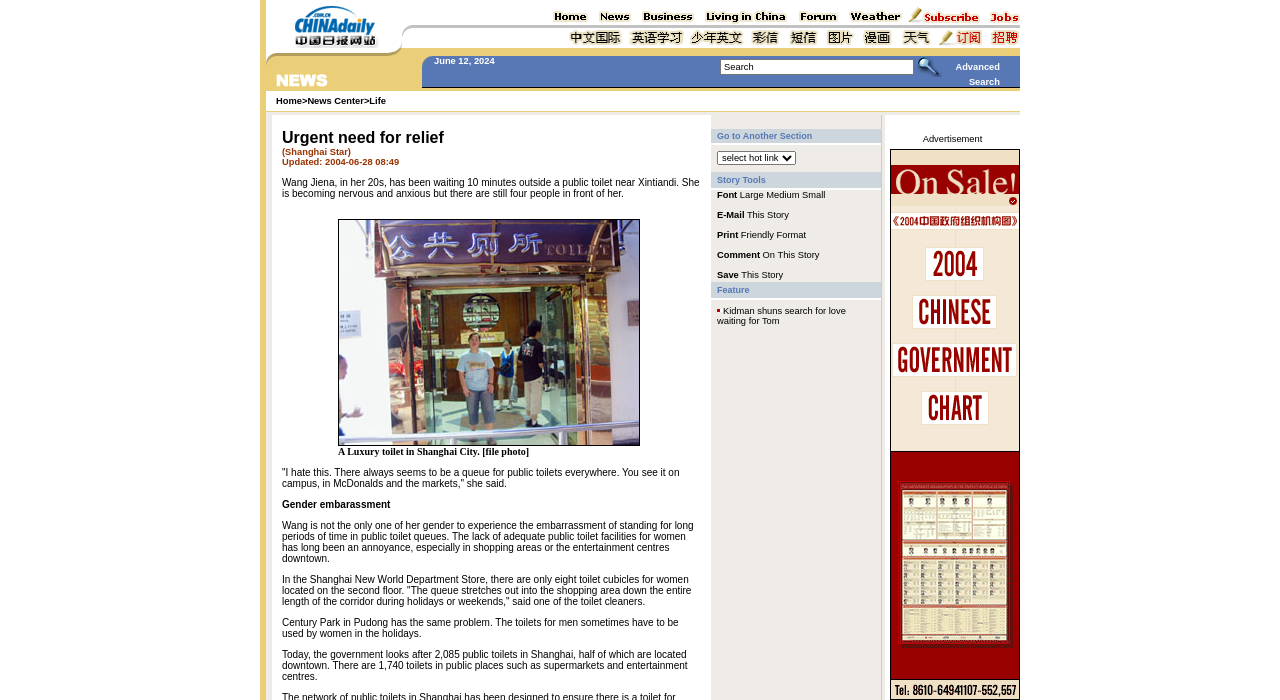Answer the question below with a single word or a brief phrase: 
How many public toilets are there in Shanghai?

2,085